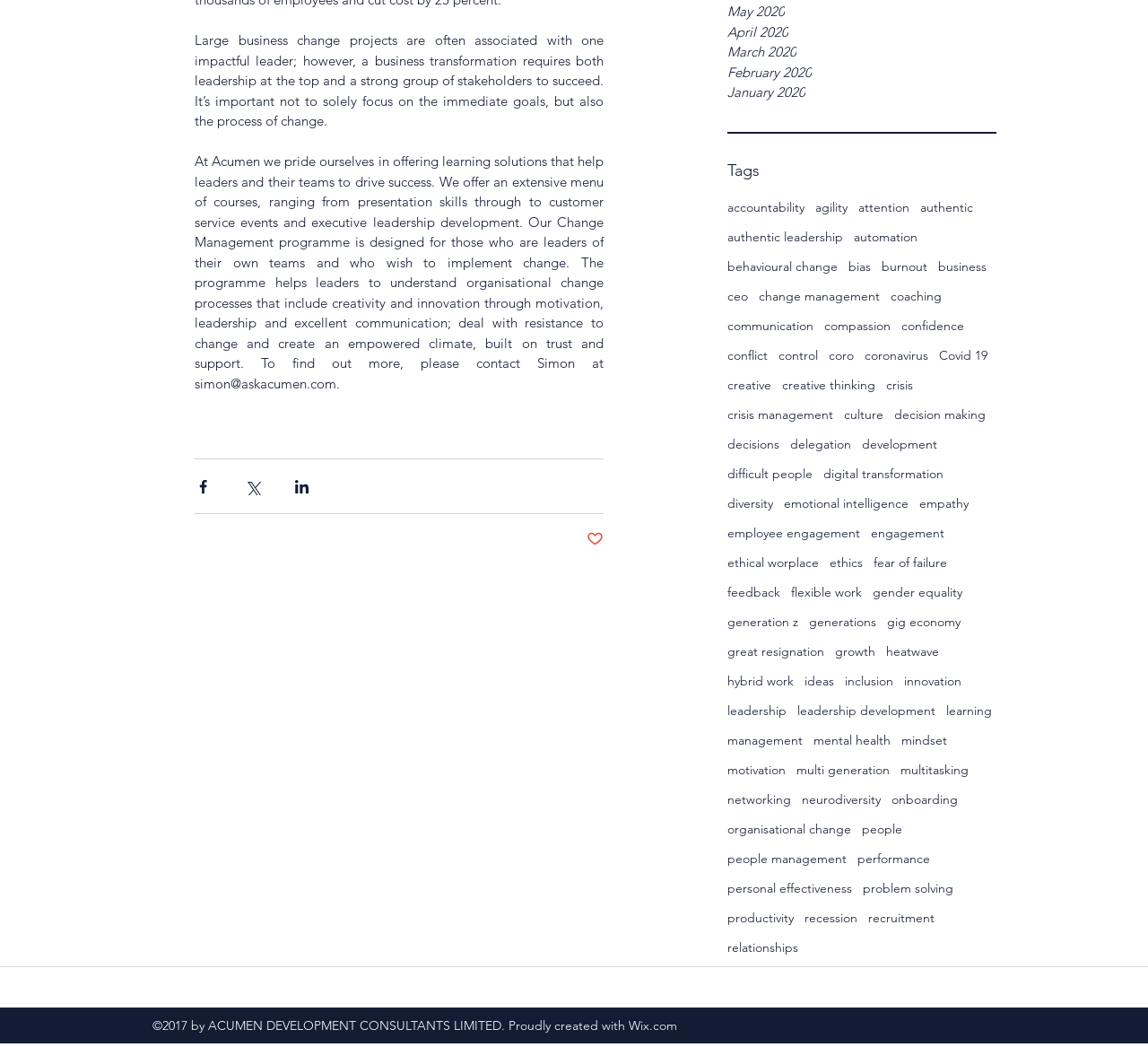Locate the bounding box of the UI element described in the following text: "productivity".

[0.634, 0.868, 0.691, 0.886]